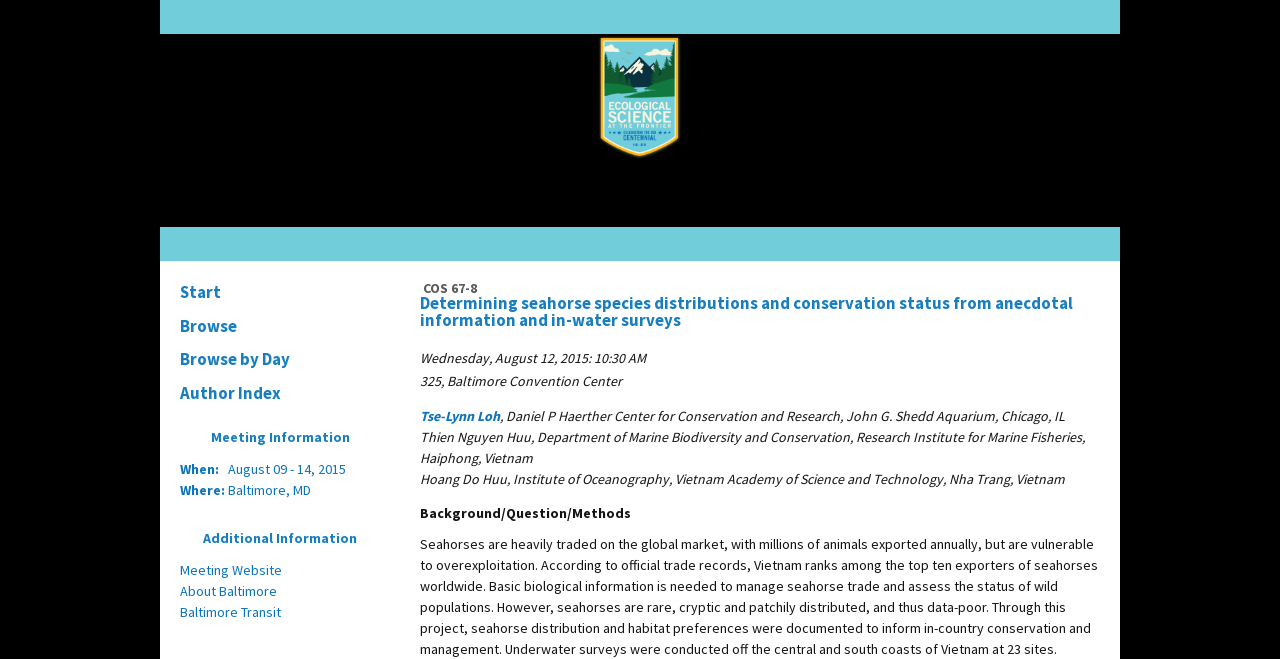Determine the bounding box coordinates for the UI element described. Format the coordinates as (top-left x, top-left y, bottom-right x, bottom-right y) and ensure all values are between 0 and 1. Element description: Browse by Day

[0.133, 0.521, 0.305, 0.571]